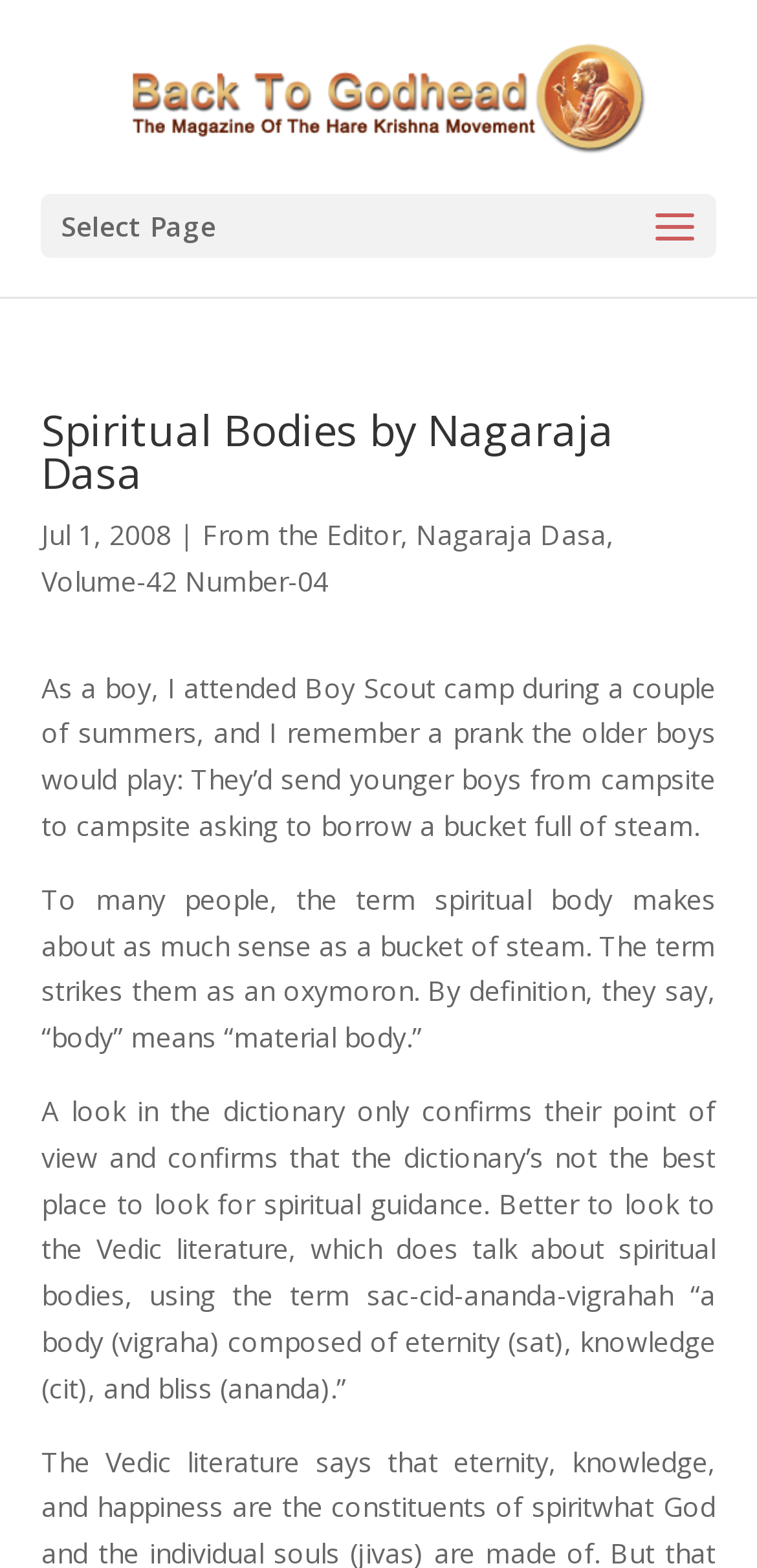What is the topic of the article?
Please look at the screenshot and answer in one word or a short phrase.

Spiritual Bodies